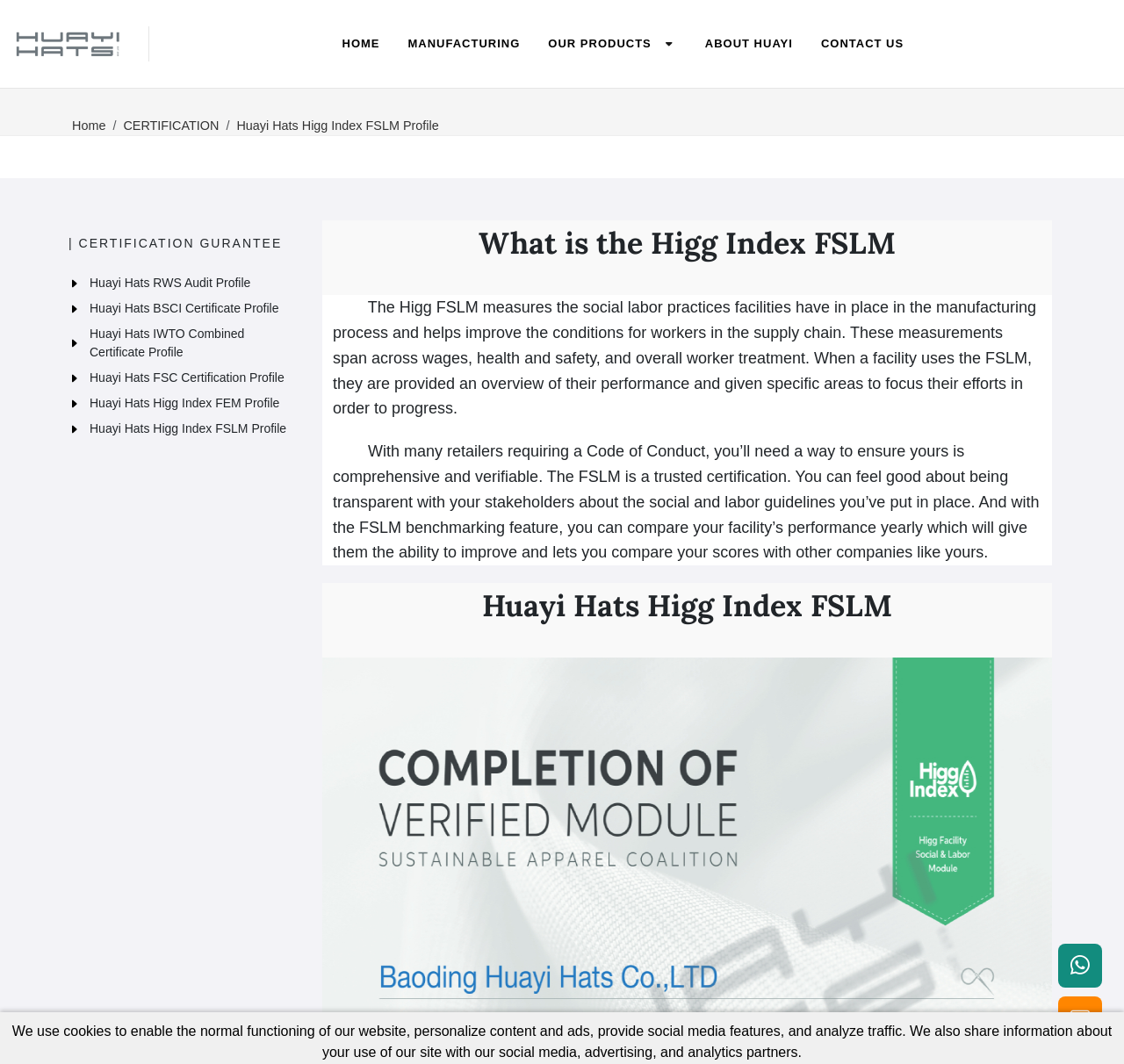Please look at the image and answer the question with a detailed explanation: How many main navigation links are there?

There are six main navigation links at the top of the webpage, including HOME, MANUFACTURING, OUR PRODUCTS, ABOUT HUAYI, CONTACT US, and CERTIFICATION.